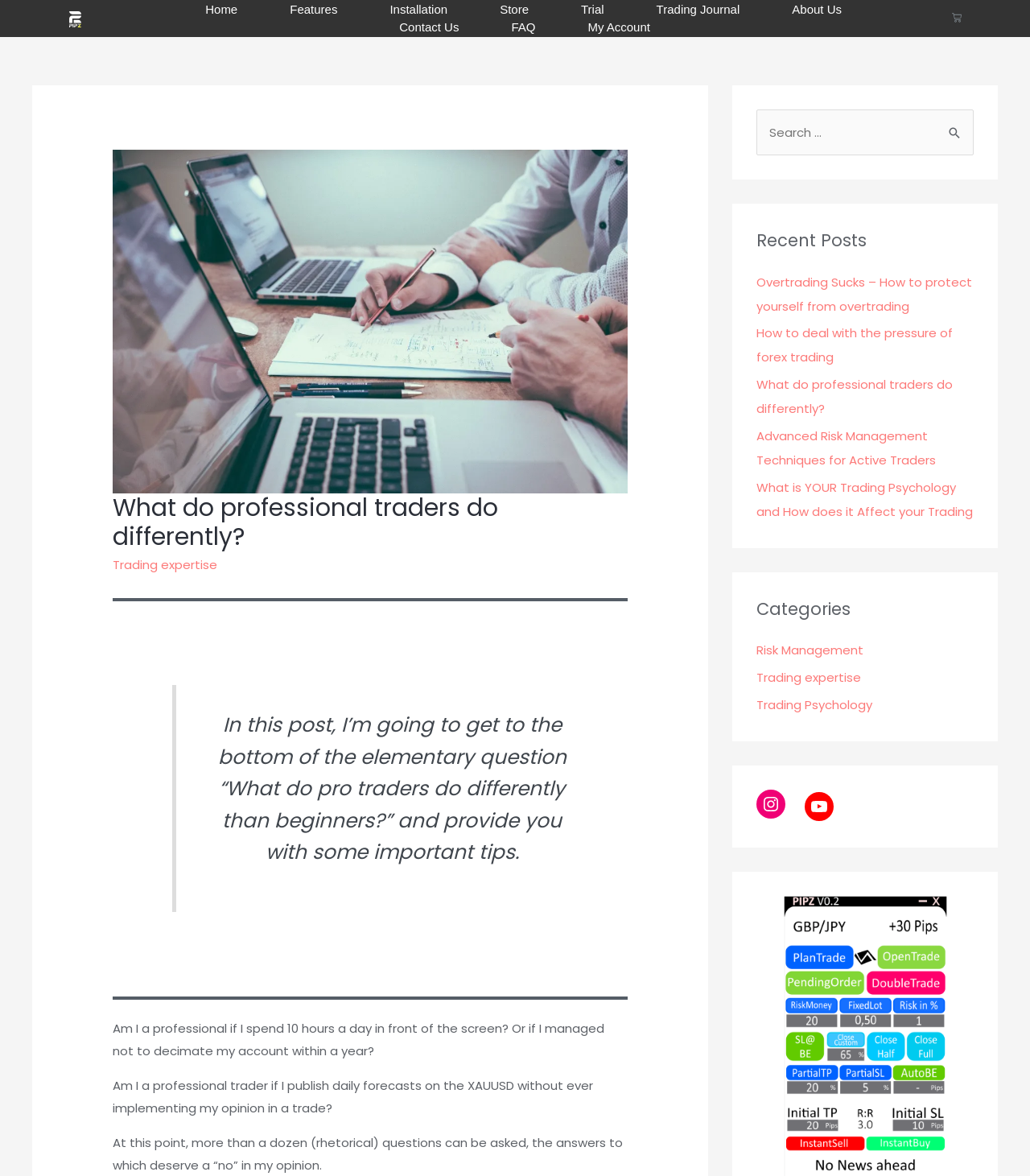Show the bounding box coordinates of the element that should be clicked to complete the task: "Contact us".

None